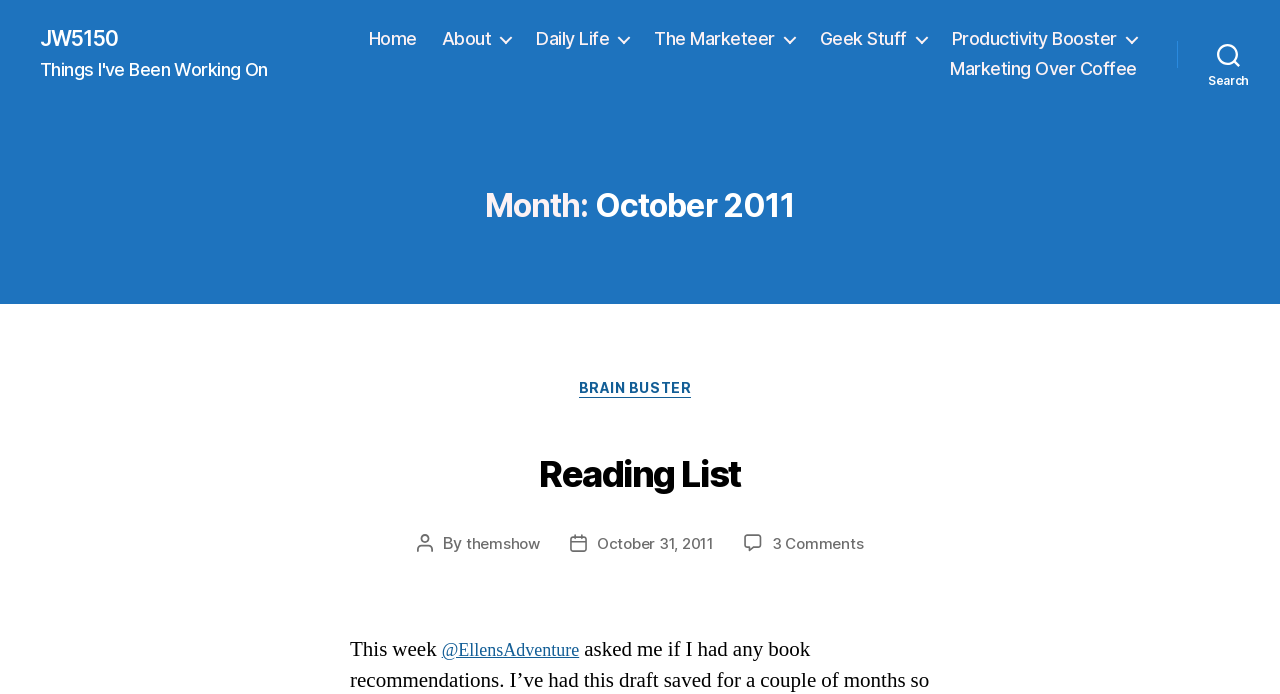Find the headline of the webpage and generate its text content.

Month: October 2011